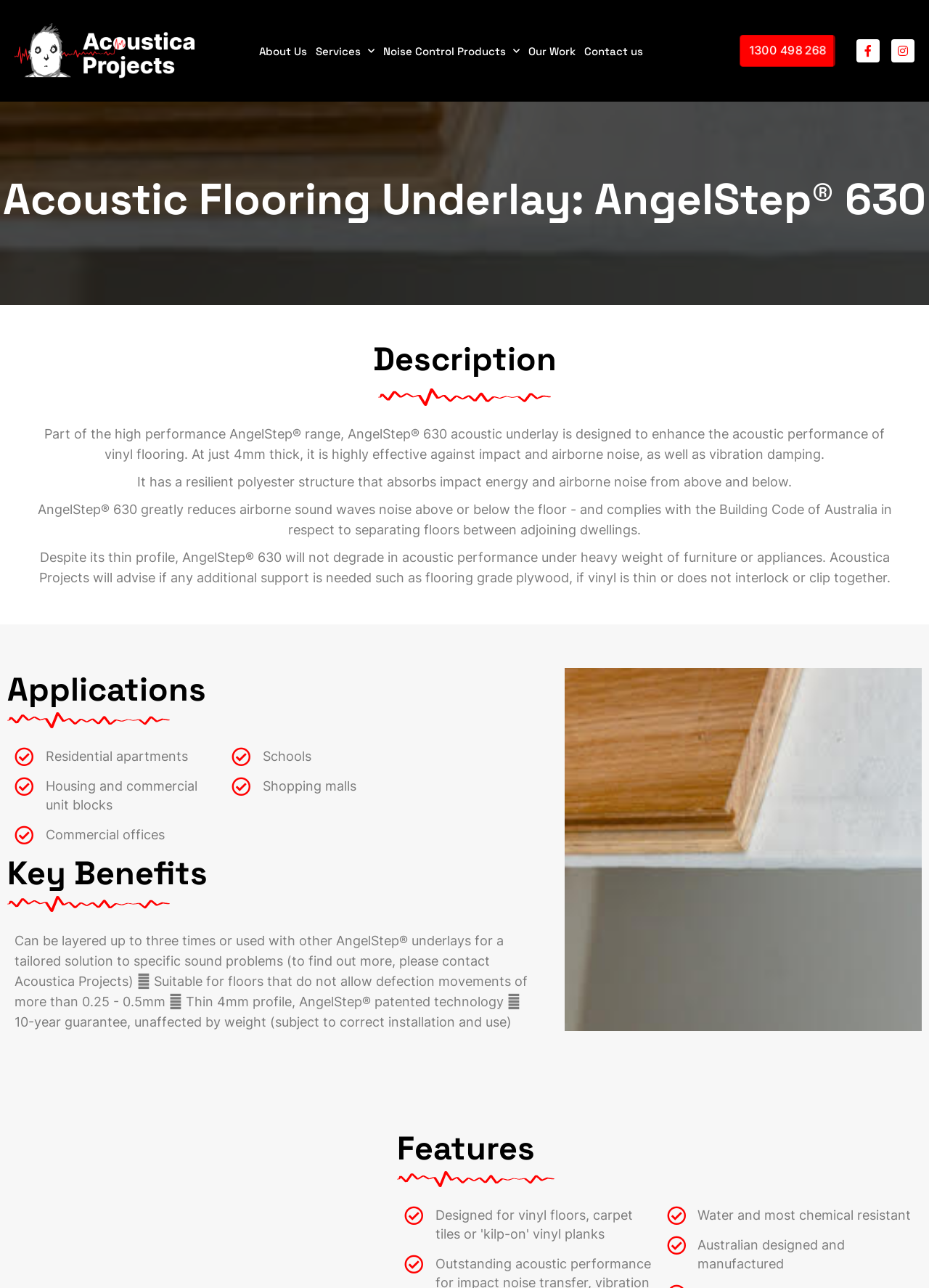What type of structure does AngelStep 630 have?
Your answer should be a single word or phrase derived from the screenshot.

Resilient polyester